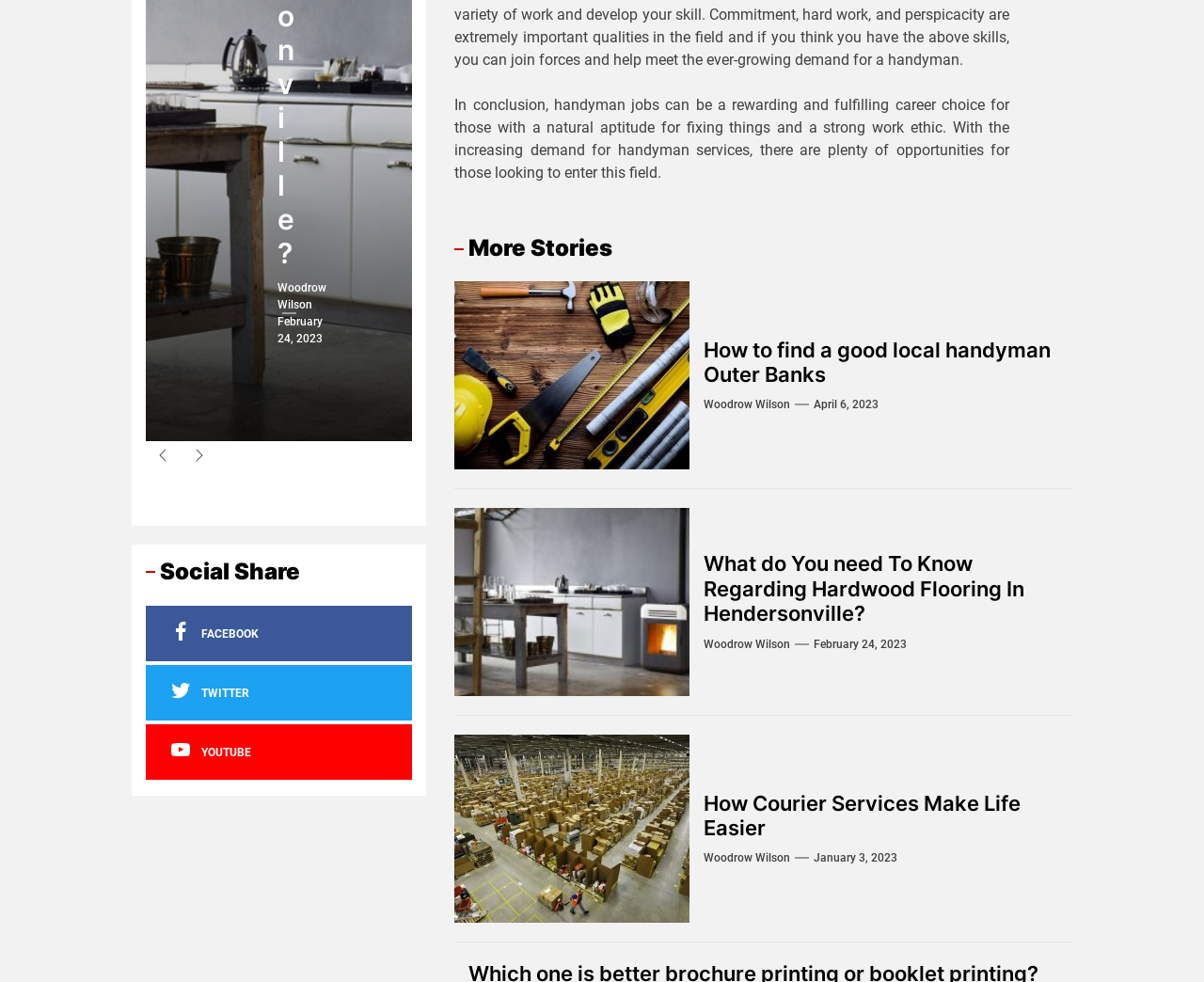Please mark the bounding box coordinates of the area that should be clicked to carry out the instruction: "Read 'What do You need To Know Regarding Hardwood Flooring In Hendersonville?'".

[0.585, 0.562, 0.851, 0.637]